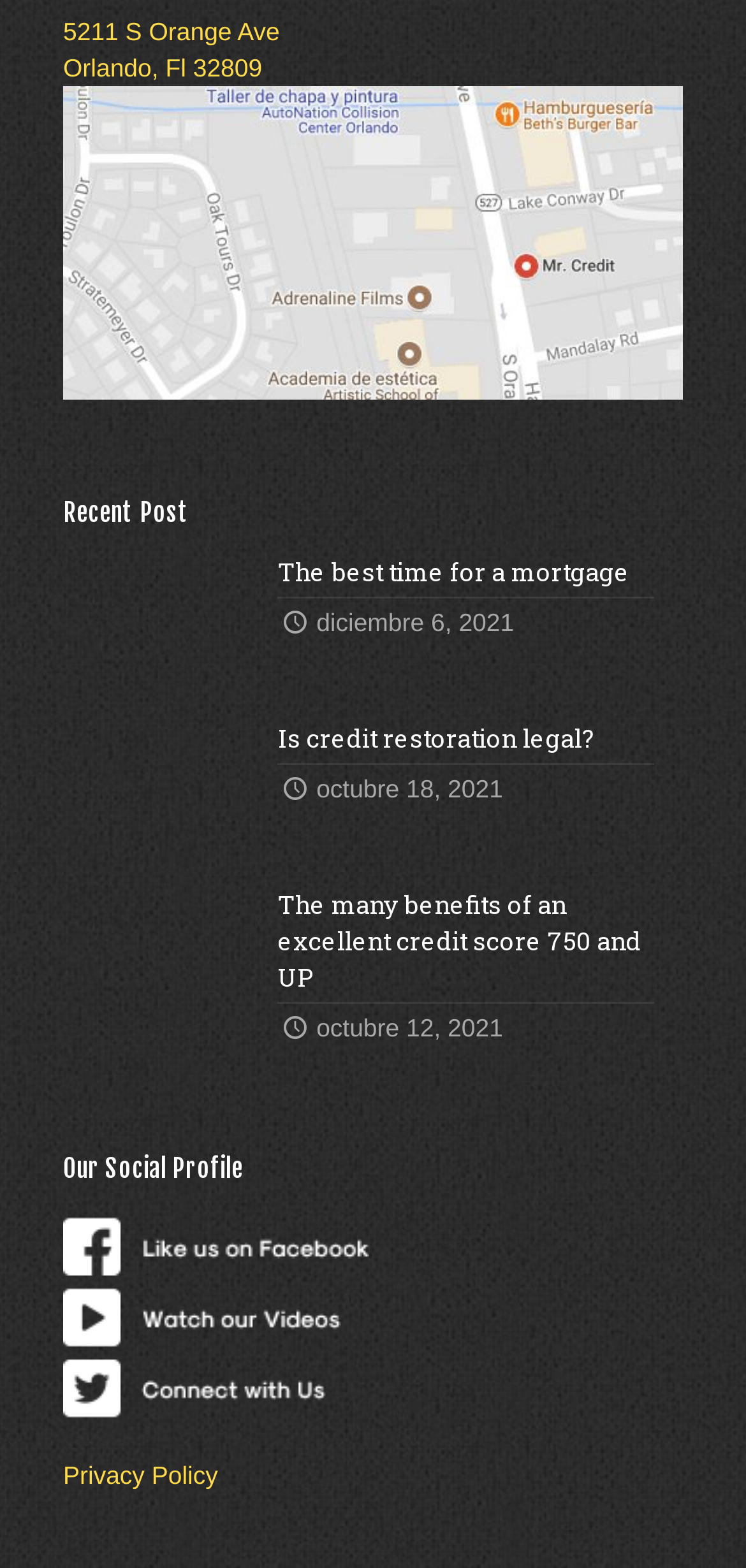Provide a one-word or brief phrase answer to the question:
How many recent posts are listed?

3